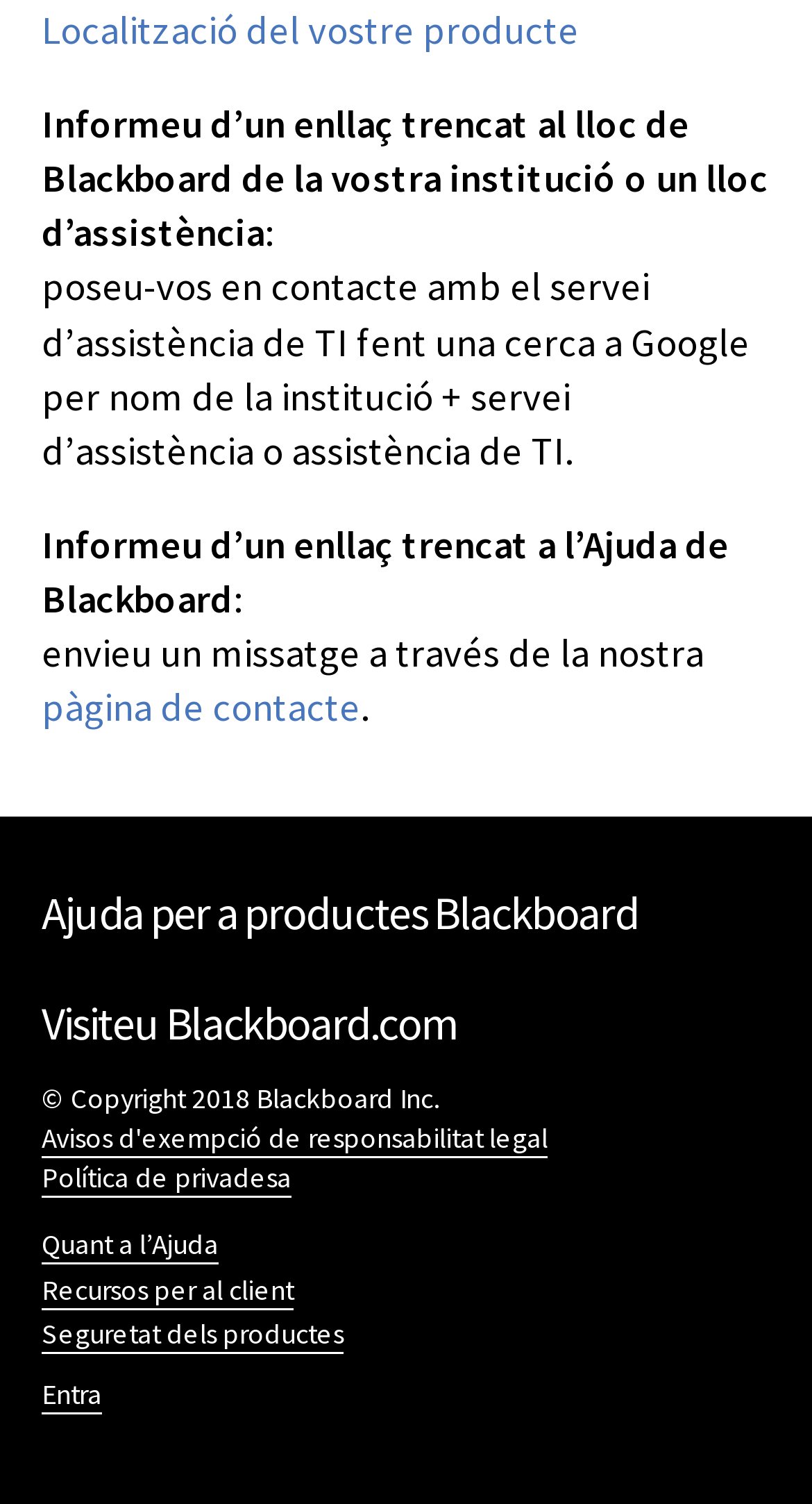What is the purpose of the 'Localització del vostre producte' link?
We need a detailed and meticulous answer to the question.

The 'Localització del vostre producte' link is likely used to help users find a broken link related to their product, as it is mentioned alongside text that suggests contacting the institution's IT support or searching for the institution's name along with 'IT support'.